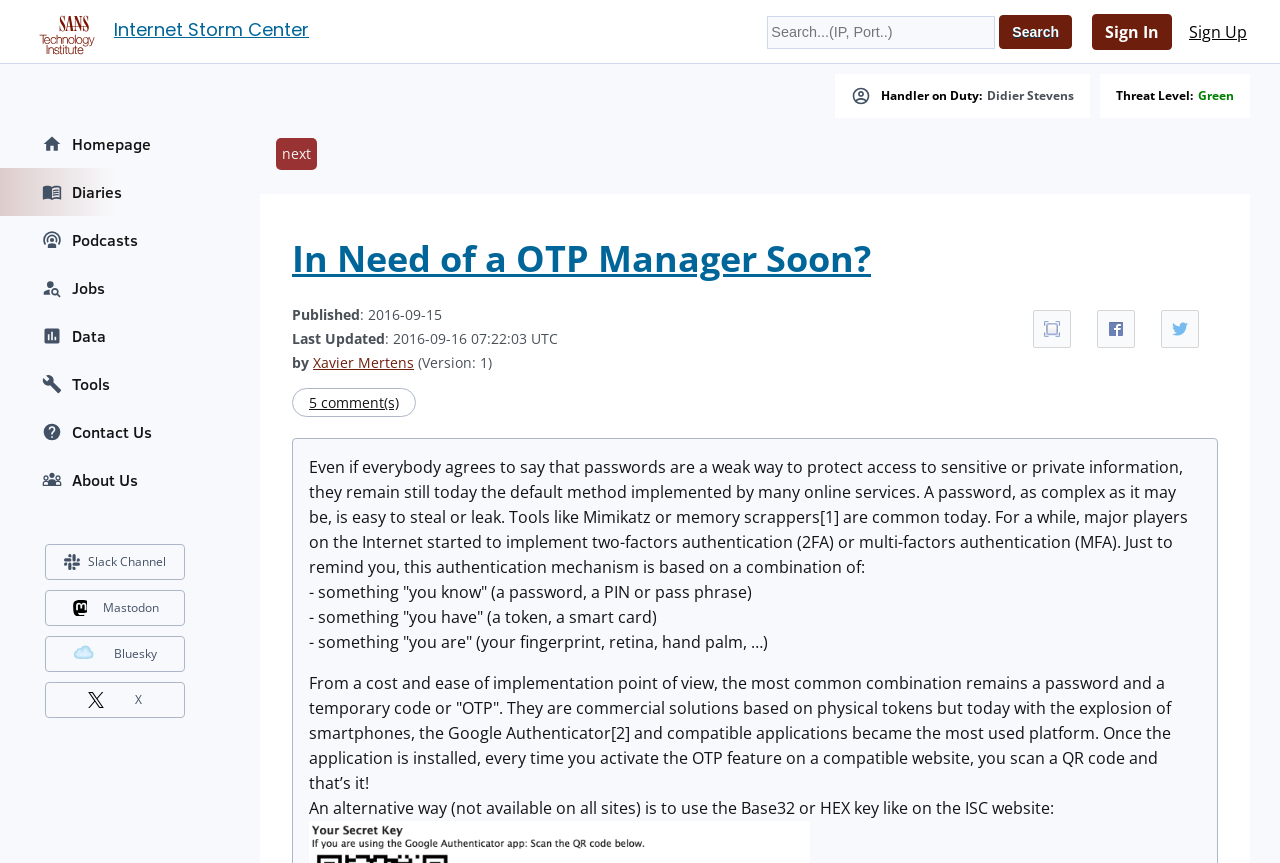What is the topic of the article?
Refer to the image and provide a detailed answer to the question.

I found the answer by reading the title of the article, which is 'In Need of a OTP Manager Soon?'. This title indicates that the topic of the article is related to OTP managers.